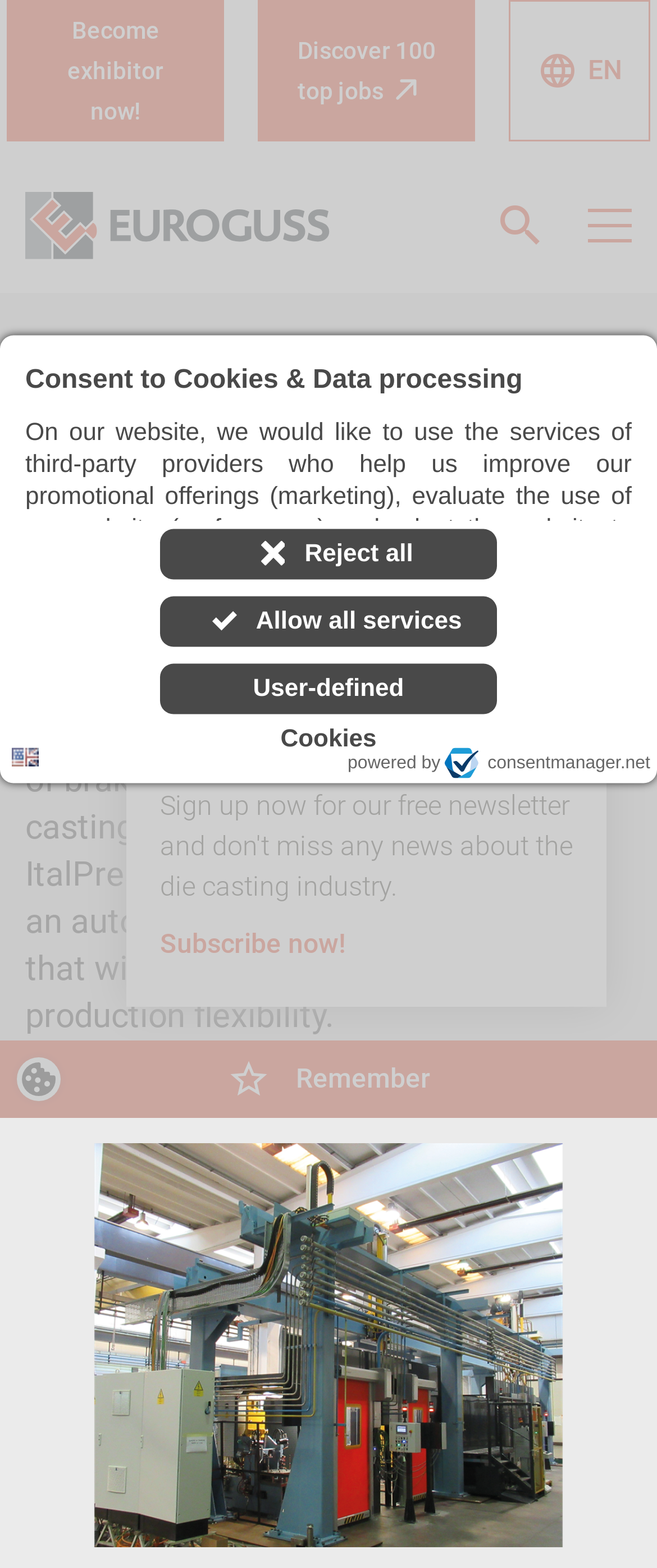Provide a one-word or short-phrase response to the question:
What is the function of the button 'star_outline Remember'?

To bookmark an article